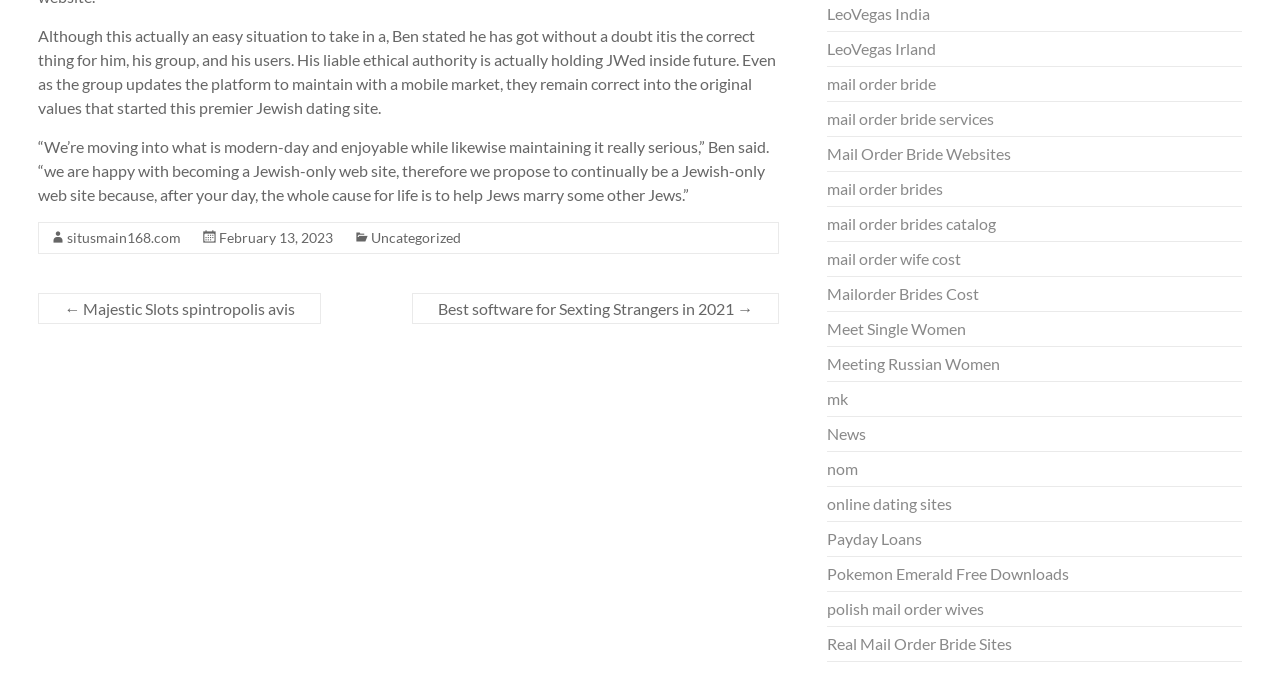Please give a succinct answer to the question in one word or phrase:
What type of links are present in the footer?

Category links